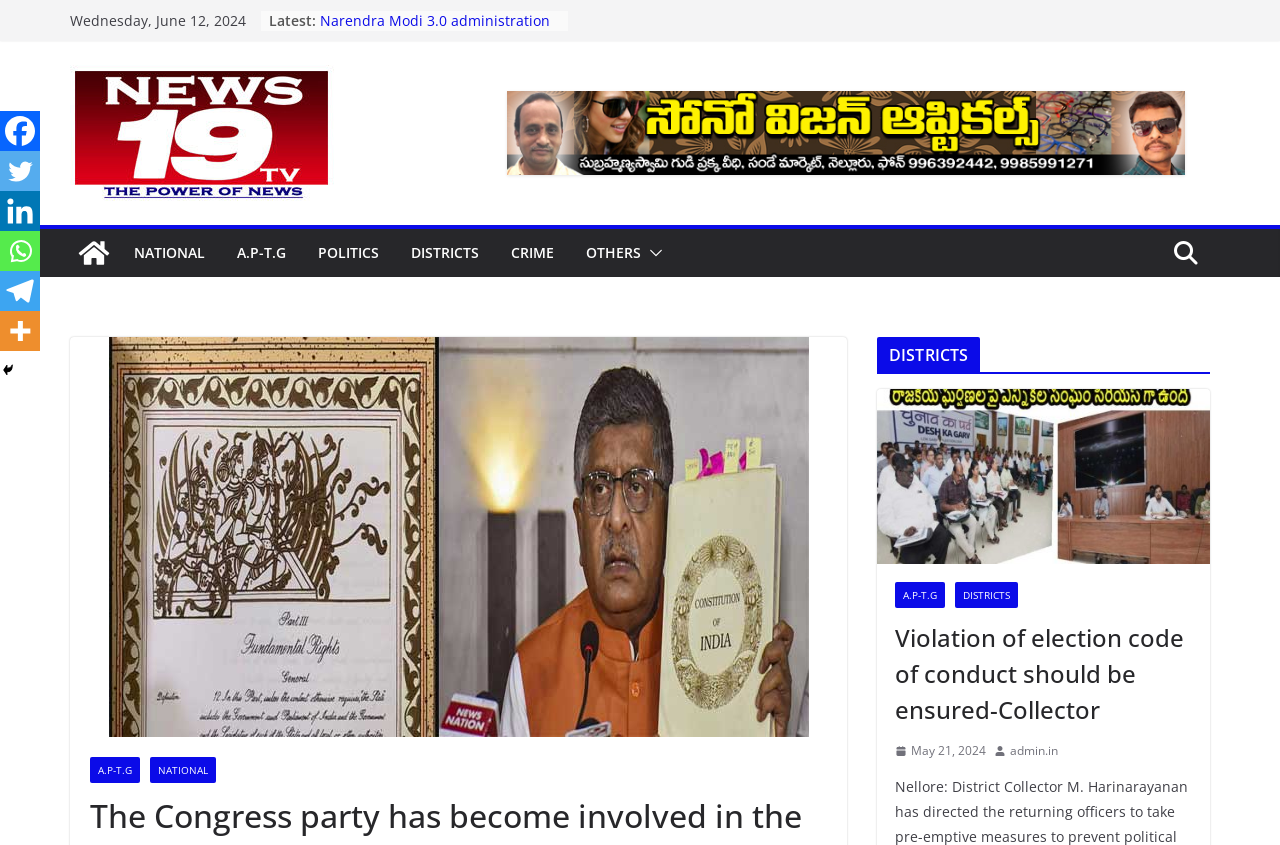Please identify the bounding box coordinates of where to click in order to follow the instruction: "Read the latest news".

[0.25, 0.013, 0.43, 0.059]